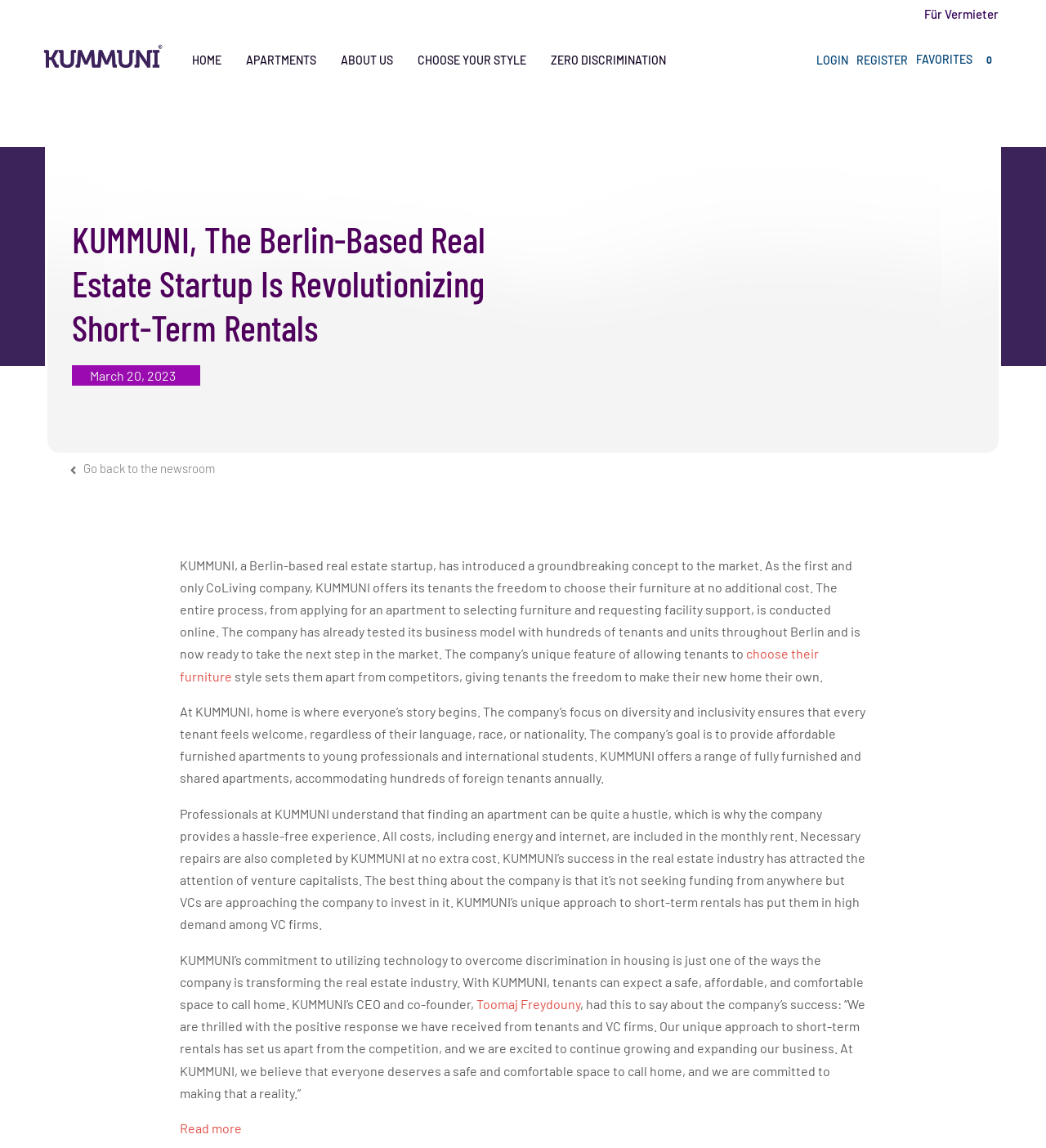Provide the bounding box coordinates of the HTML element this sentence describes: "alt="logo"".

[0.039, 0.046, 0.156, 0.058]